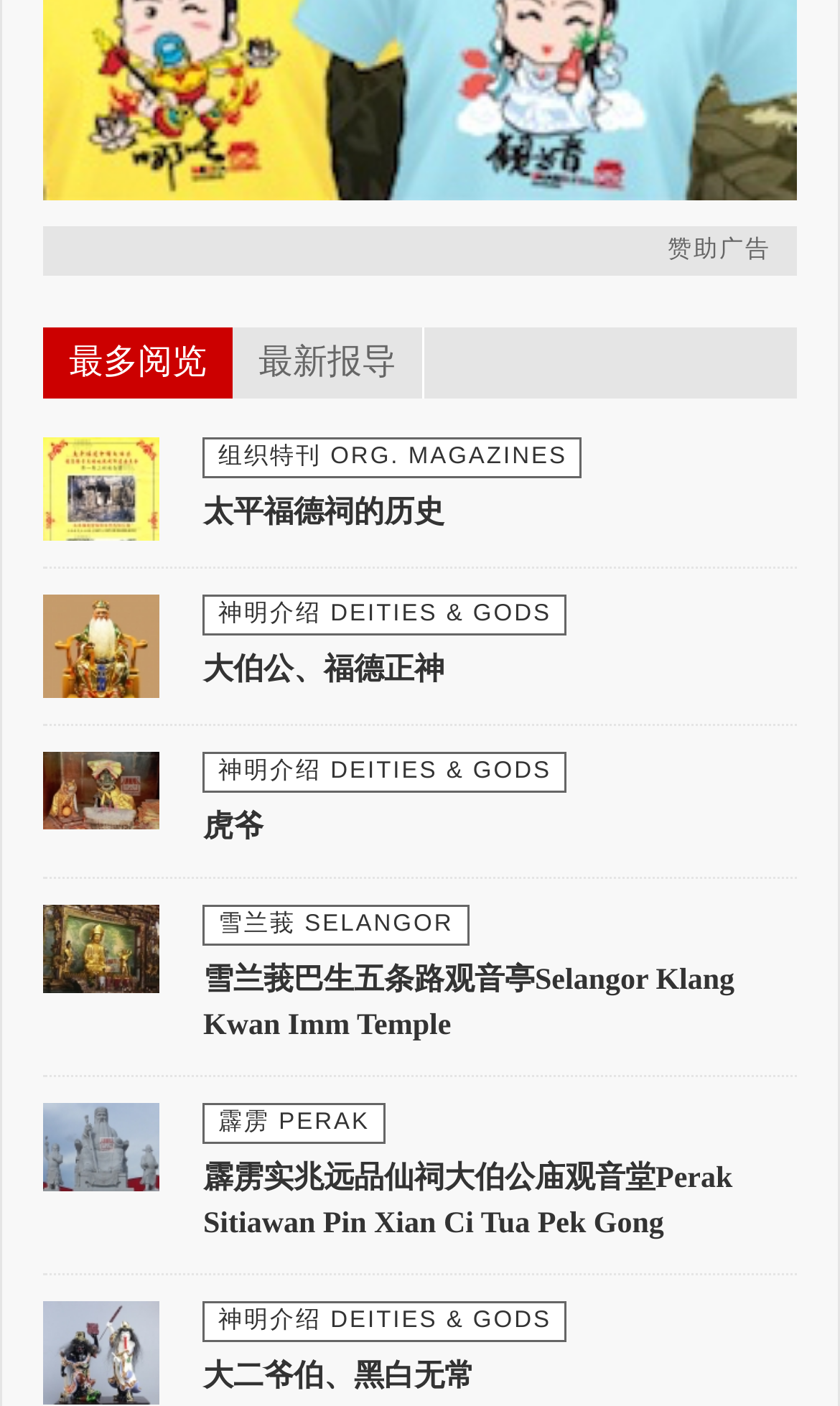Please provide a one-word or short phrase answer to the question:
What is the state of the article '雪兰莪巴生五条路观音亭Selangor Klang Kwan Imm Temple'?

SELANGOR